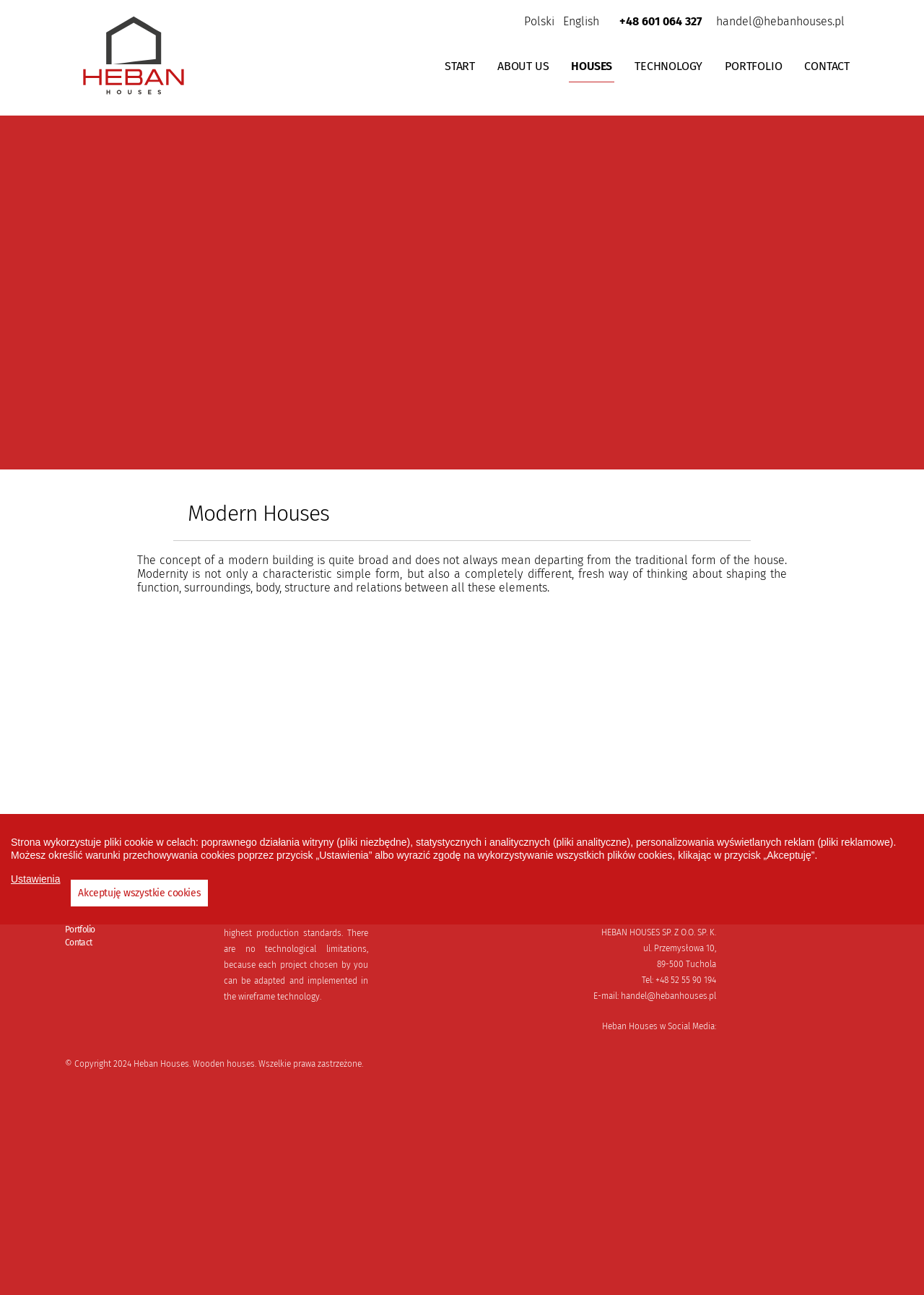Please specify the bounding box coordinates of the clickable region to carry out the following instruction: "Read the '9 Best Substitutes For Allspice Berries' article". The coordinates should be four float numbers between 0 and 1, in the format [left, top, right, bottom].

None